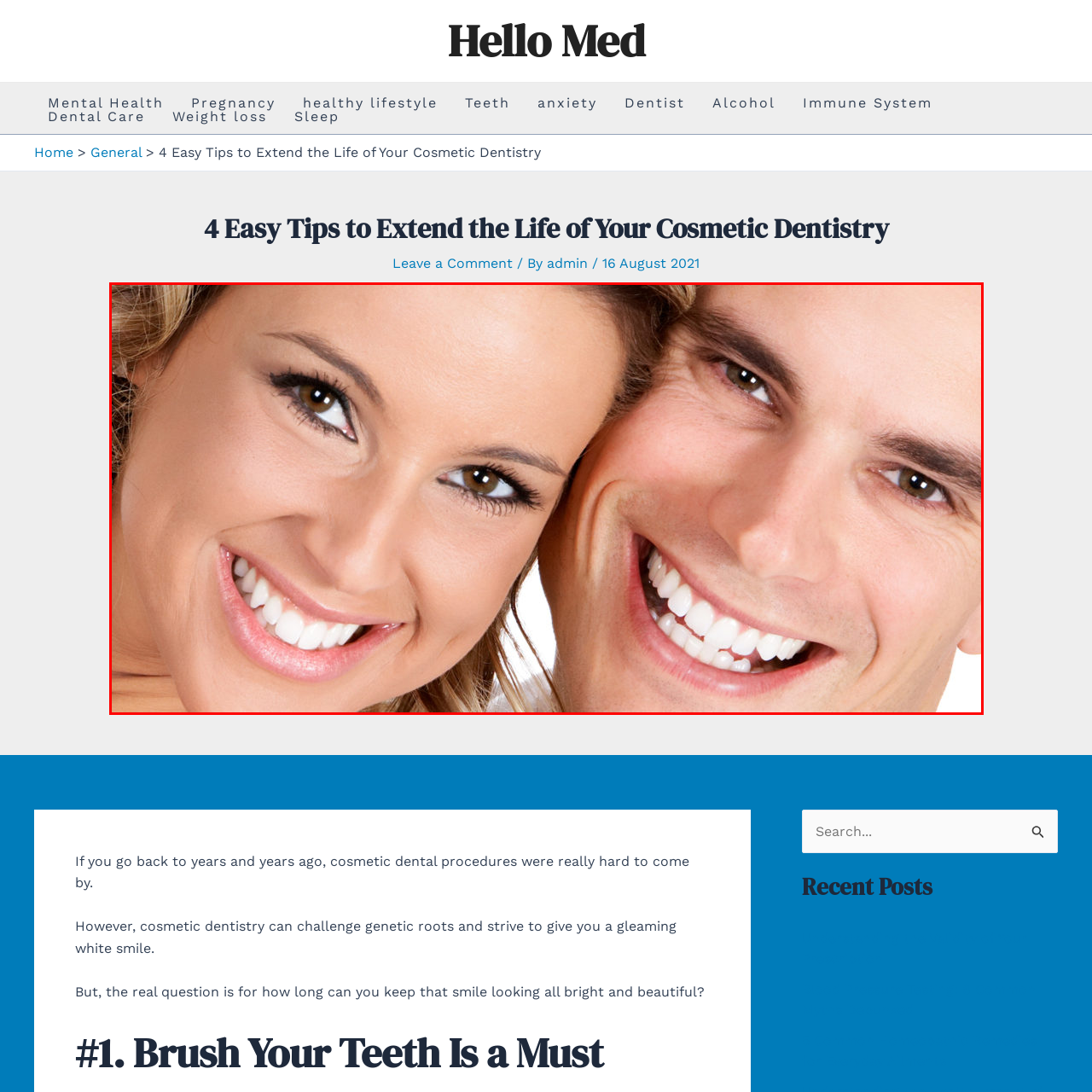How are the individuals positioned in the image?
Observe the image within the red bounding box and respond to the question with a detailed answer, relying on the image for information.

The individuals in the image are positioned closely together, with the woman leaning towards the man, which creates an intimate and joyful atmosphere in the image.